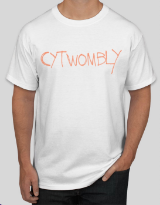Examine the image and give a thorough answer to the following question:
Who is the t-shirt suitable for?

The t-shirt is designed for both comfort and style, making it suitable for art enthusiasts or anyone interested in modern artistic expressions, implying that it is a fashion item that appeals to those who appreciate art and culture.